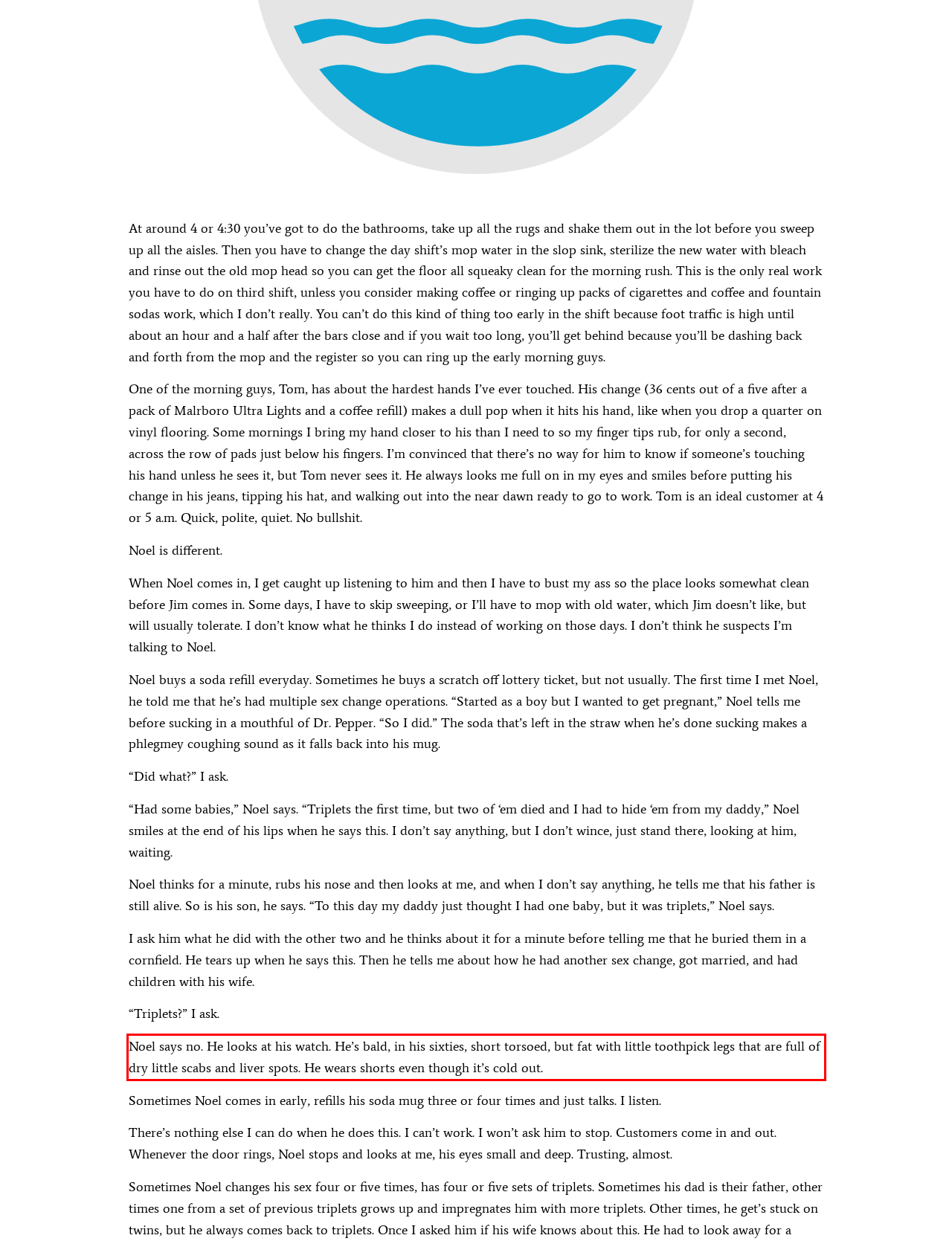Examine the webpage screenshot, find the red bounding box, and extract the text content within this marked area.

Noel says no. He looks at his watch. He’s bald, in his sixties, short torsoed, but fat with little toothpick legs that are full of dry little scabs and liver spots. He wears shorts even though it’s cold out.